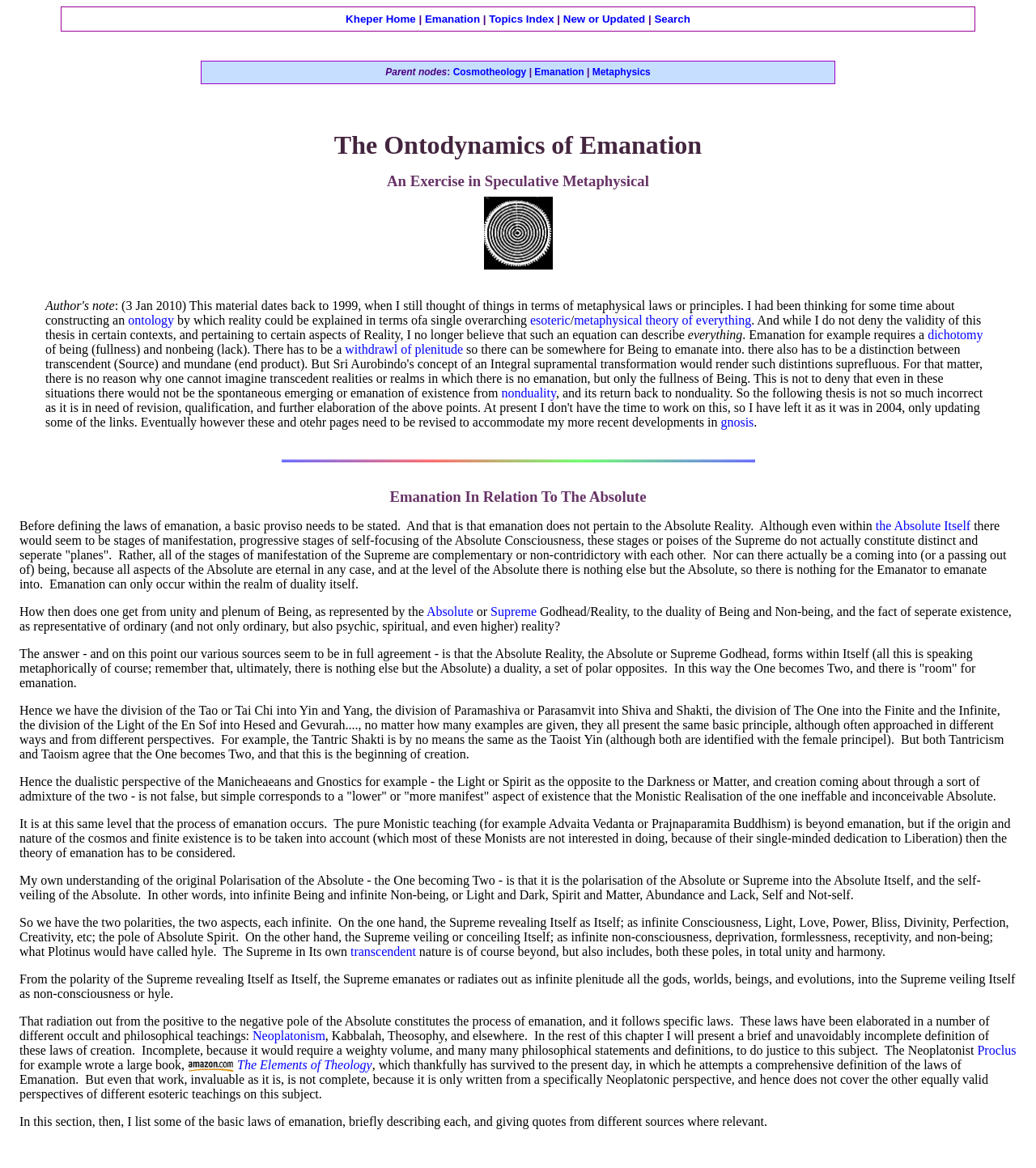Please find the bounding box coordinates of the element's region to be clicked to carry out this instruction: "Explore the topics index".

[0.472, 0.011, 0.535, 0.022]